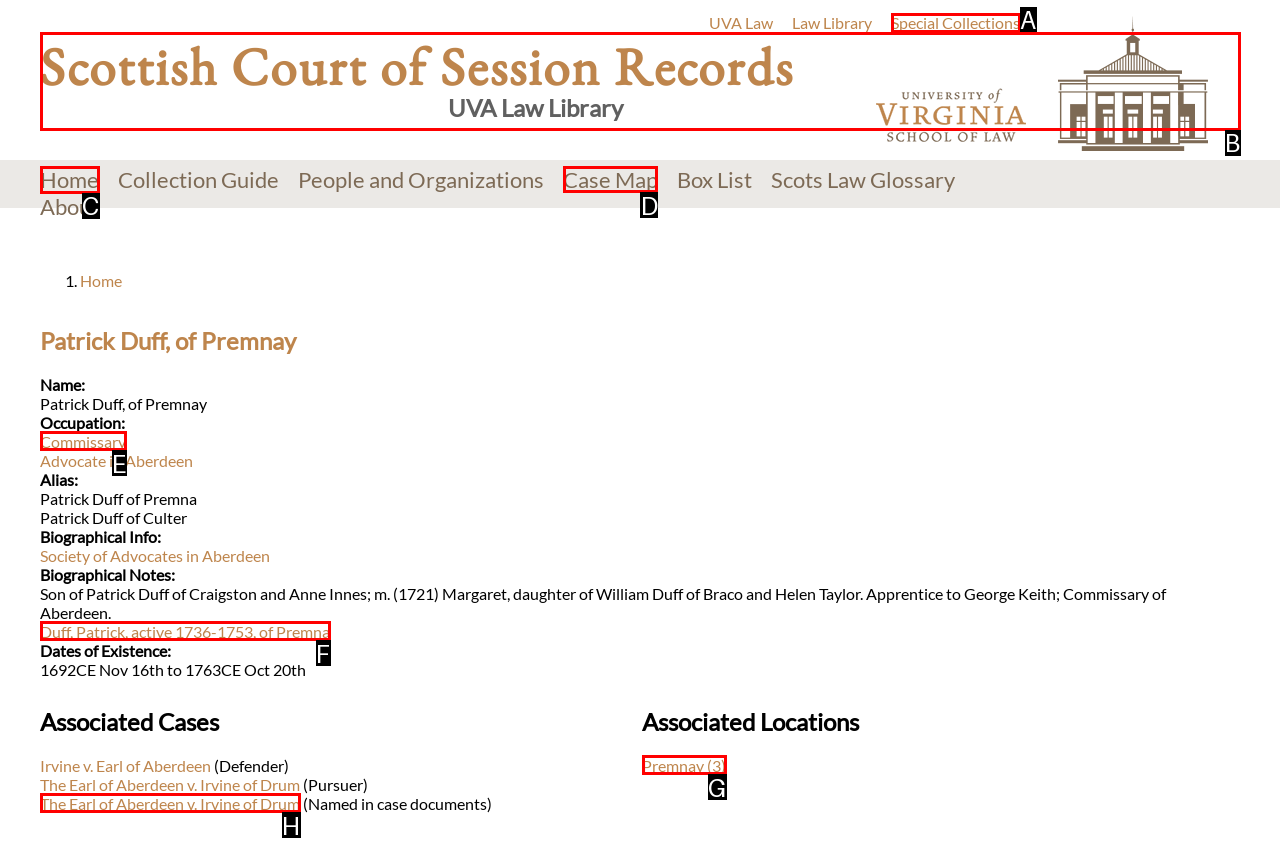Tell me the letter of the correct UI element to click for this instruction: Explore the 'Case Map'. Answer with the letter only.

D